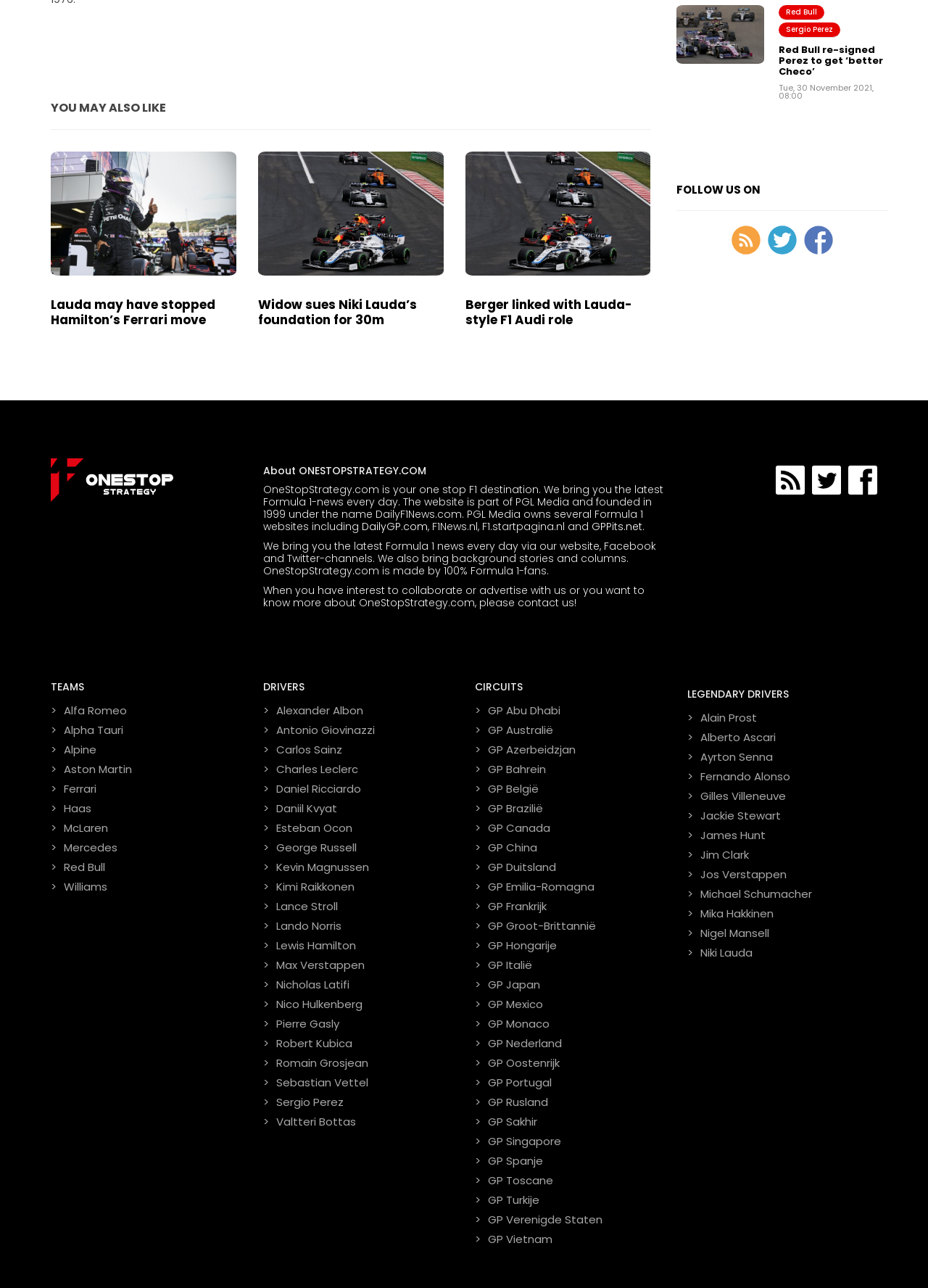Determine the bounding box of the UI element mentioned here: "Antonio Giovinazzi". The coordinates must be in the format [left, top, right, bottom] with values ranging from 0 to 1.

[0.293, 0.558, 0.407, 0.575]